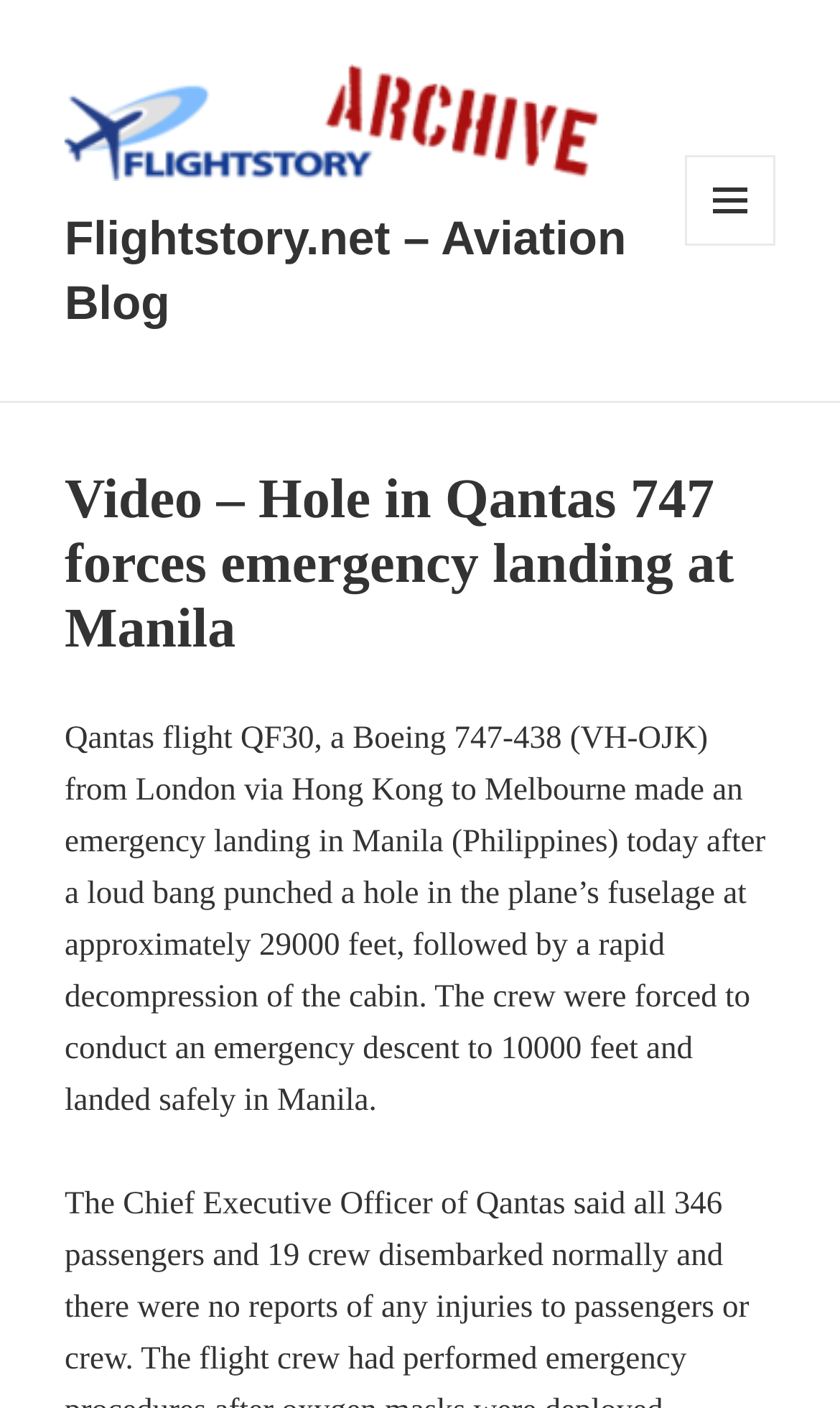Generate a comprehensive description of the contents of the webpage.

The webpage is an aviation blog post about a Qantas 747 emergency landing at Manila. At the top left, there is a link and an image, both labeled "Flightstory.net – Aviation Blog", which likely serve as a logo and a navigation link to the blog's homepage. 

Below the logo, there is a button with a menu icon, which is not expanded by default. When expanded, it controls a secondary section that occupies the top half of the page. This section contains a header with a prominent heading that reads "Video – Hole in Qantas 747 forces emergency landing at Manila". 

Below the heading, there is a block of static text that summarizes the incident. The text describes how a Qantas flight from London to Melbourne made an emergency landing in Manila after a loud bang caused a hole in the plane's fuselage, leading to a rapid decompression of the cabin. The crew had to conduct an emergency descent and landed safely in Manila.